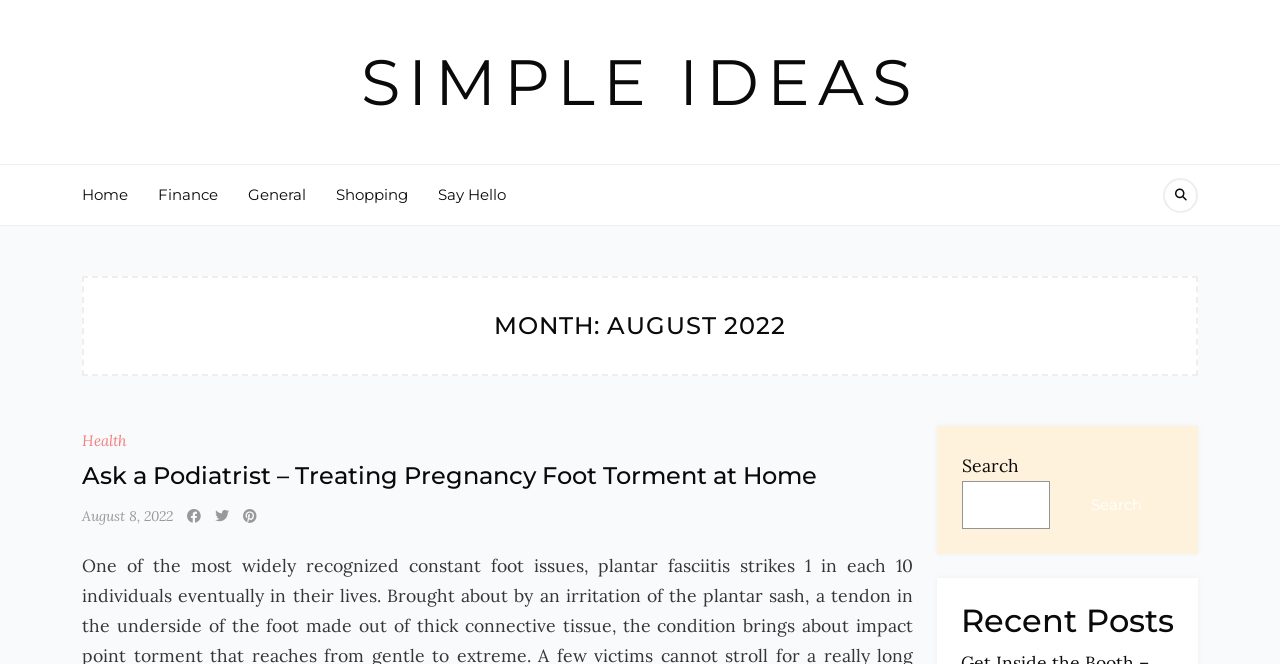Identify and provide the main heading of the webpage.

MONTH: AUGUST 2022